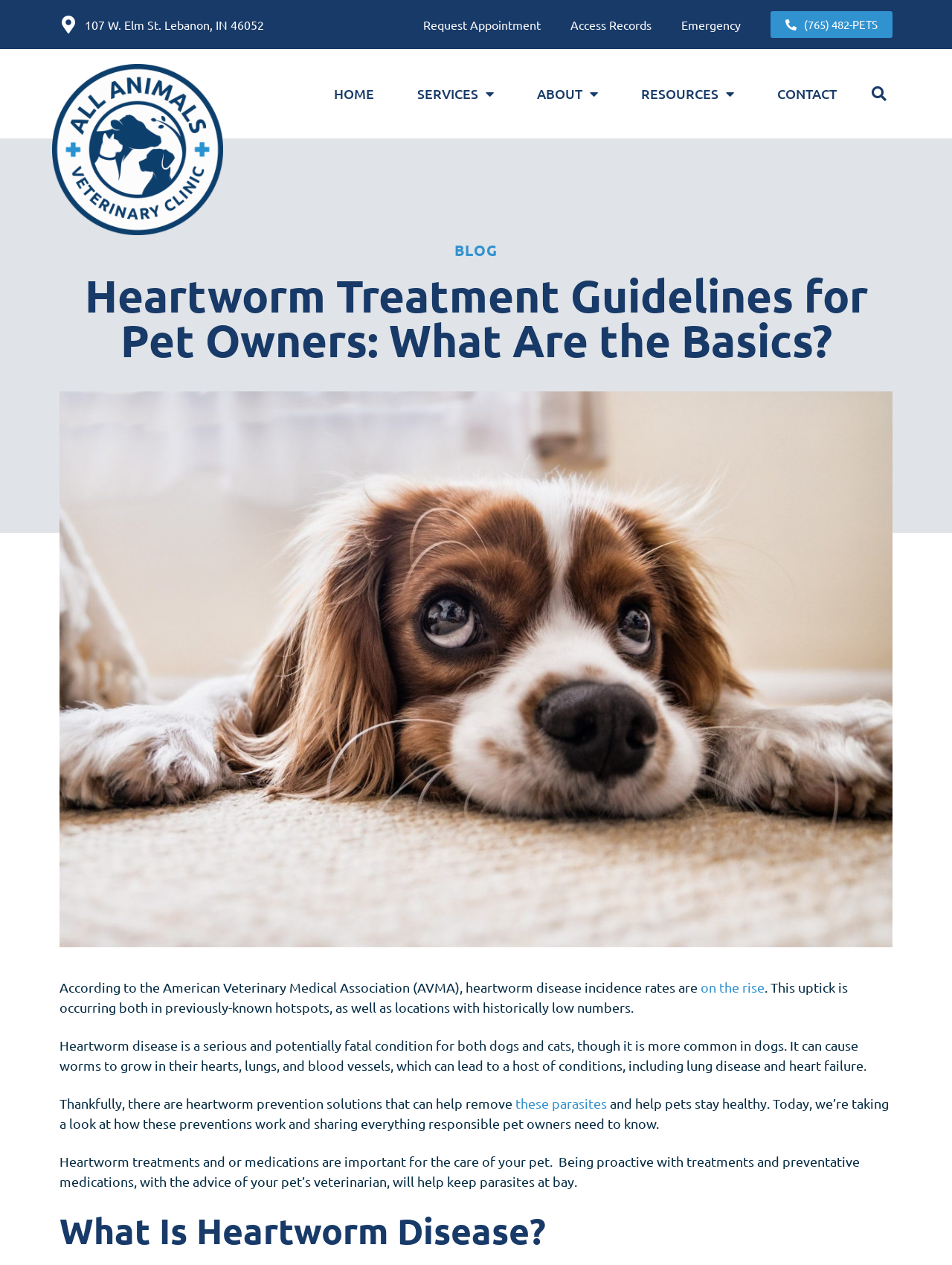Refer to the image and provide a thorough answer to this question:
What is the main topic of this webpage?

Based on the webpage's content, including the heading 'Heartworm Treatment Guidelines for Pet Owners: What Are the Basics?' and the text discussing heartworm disease, it is clear that the main topic of this webpage is heartworm treatment.